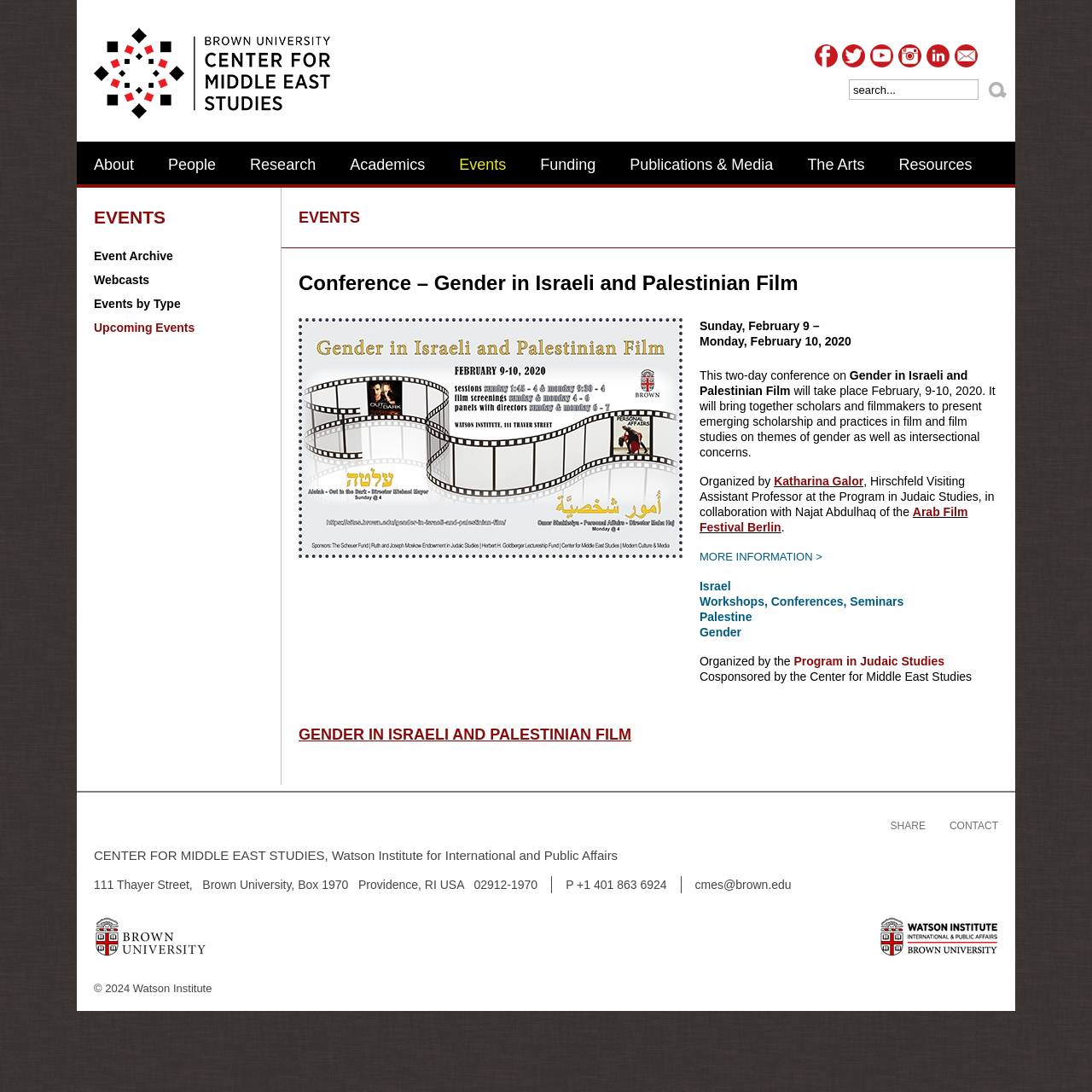What is the date of the conference?
Please look at the screenshot and answer in one word or a short phrase.

February 9-10, 2020